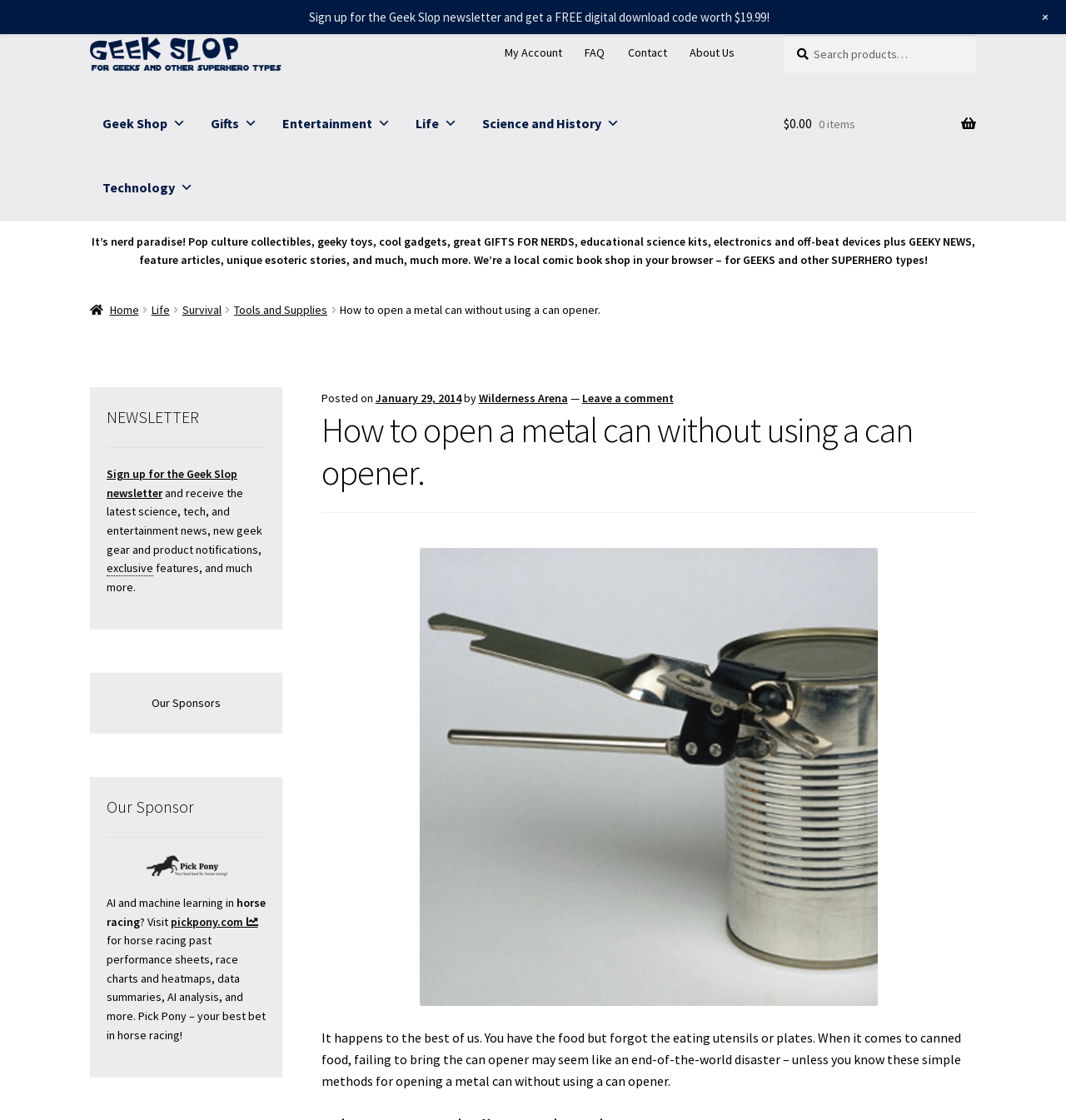Please determine the bounding box coordinates of the section I need to click to accomplish this instruction: "Create a new topic".

None